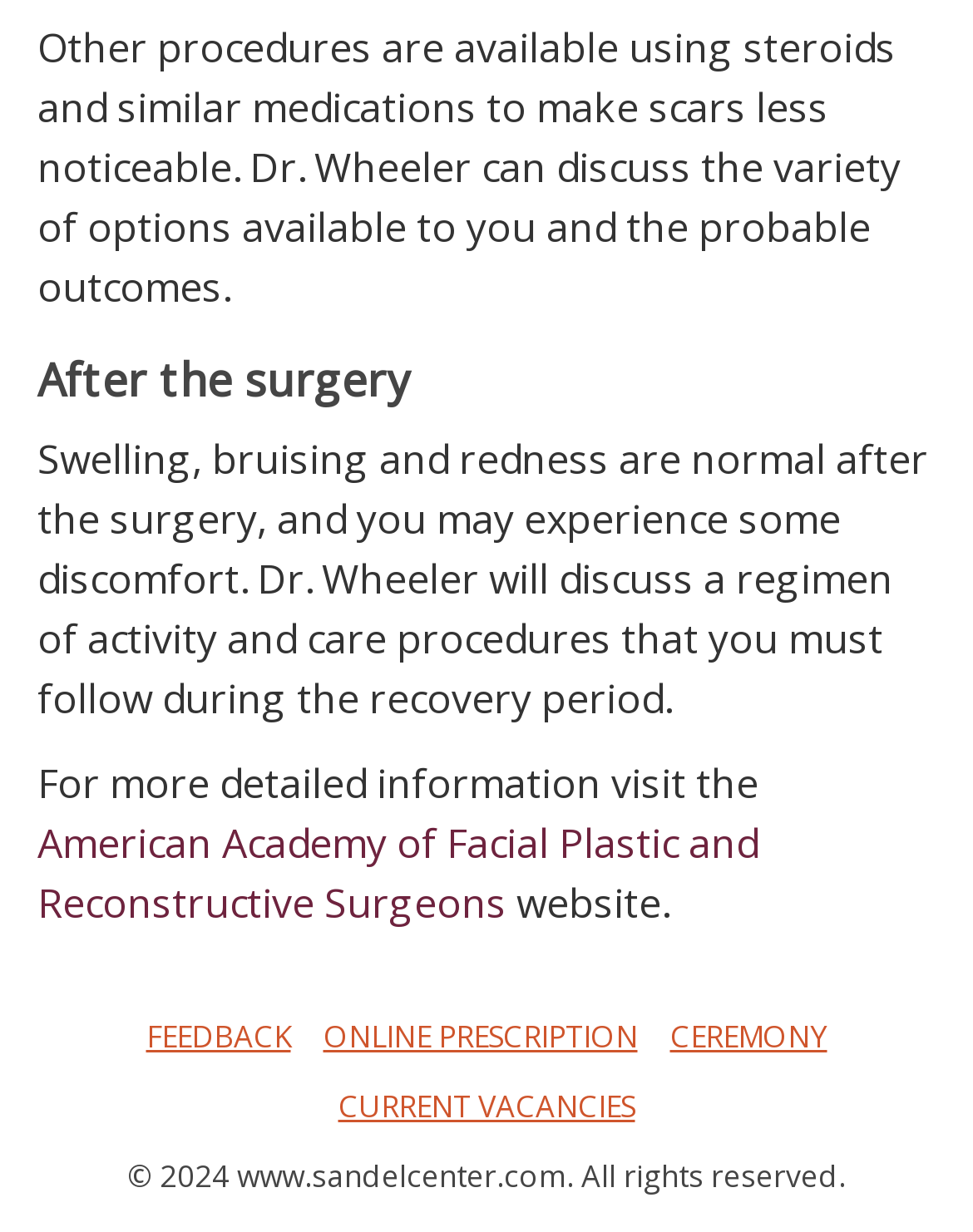How many links are available at the bottom of the webpage?
Refer to the screenshot and respond with a concise word or phrase.

5